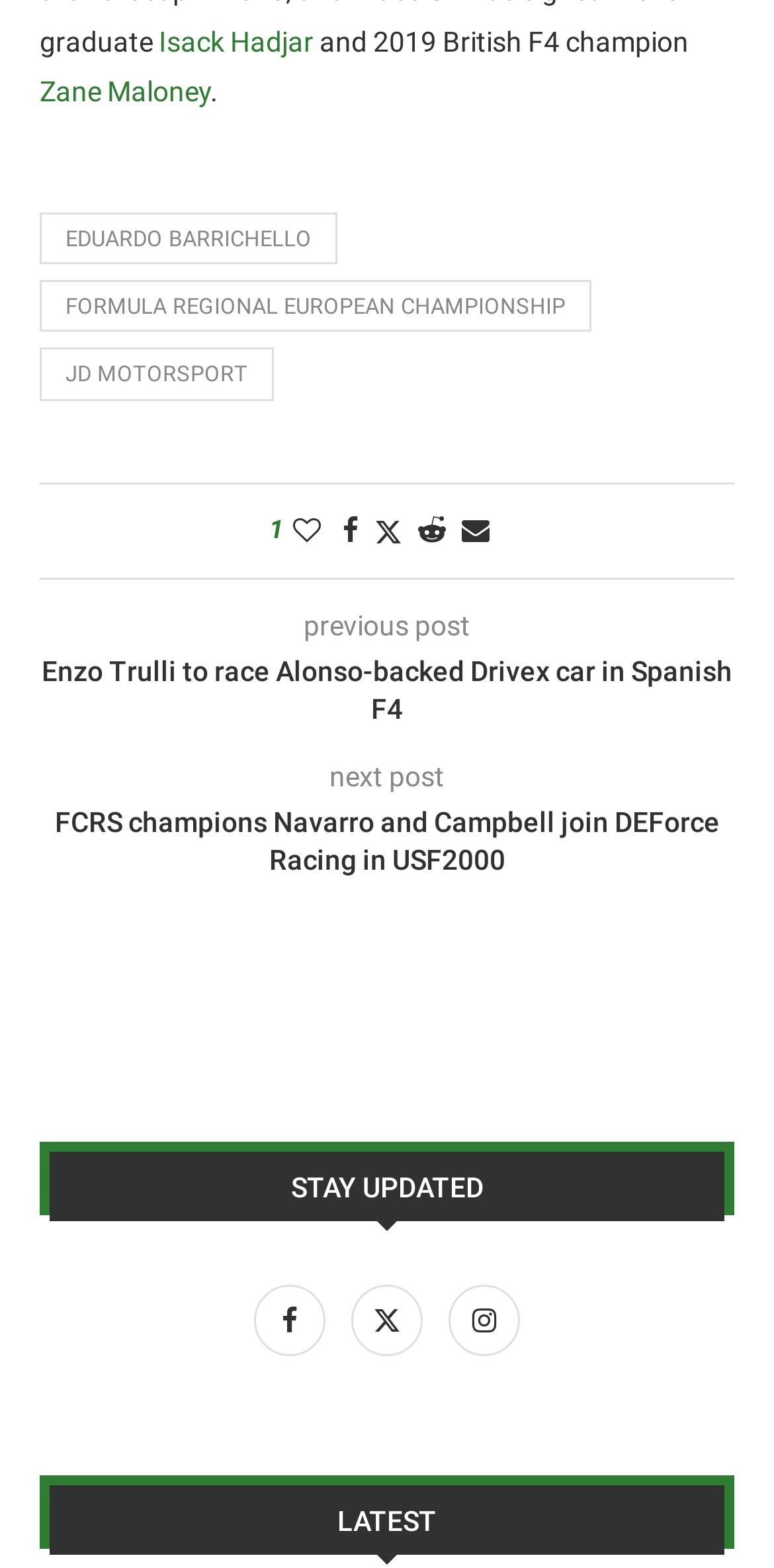Please locate the bounding box coordinates of the element's region that needs to be clicked to follow the instruction: "View Enzo Trulli's post". The bounding box coordinates should be provided as four float numbers between 0 and 1, i.e., [left, top, right, bottom].

[0.051, 0.416, 0.949, 0.466]